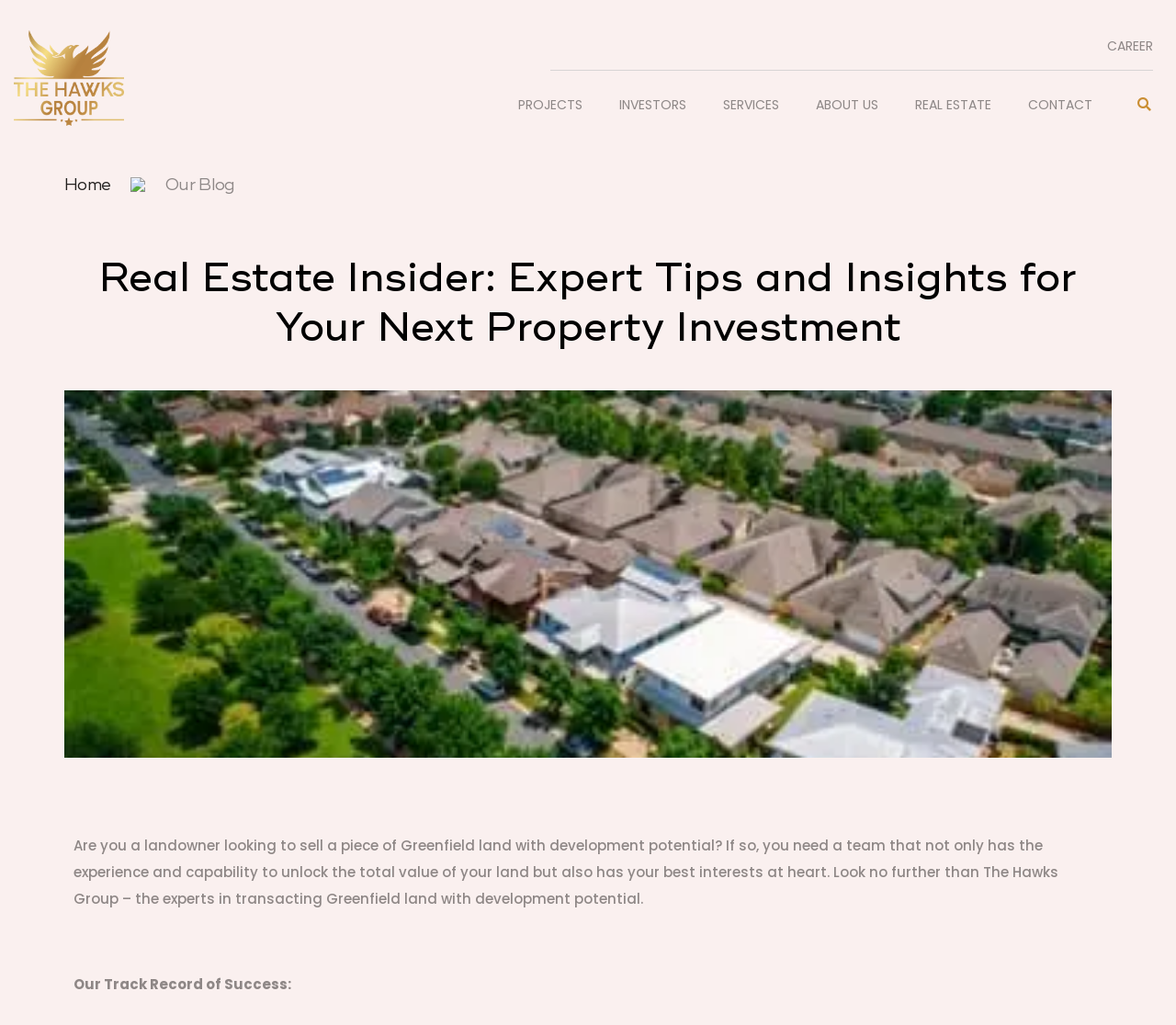What is the name of the company?
Please ensure your answer is as detailed and informative as possible.

The name of the company is The Hawks Group, which is mentioned in the link element with the text 'The Hawks Group Logo' and also in the StaticText element with the text 'Look no further than The Hawks Group – the experts in transacting Greenfield land with development potential'.